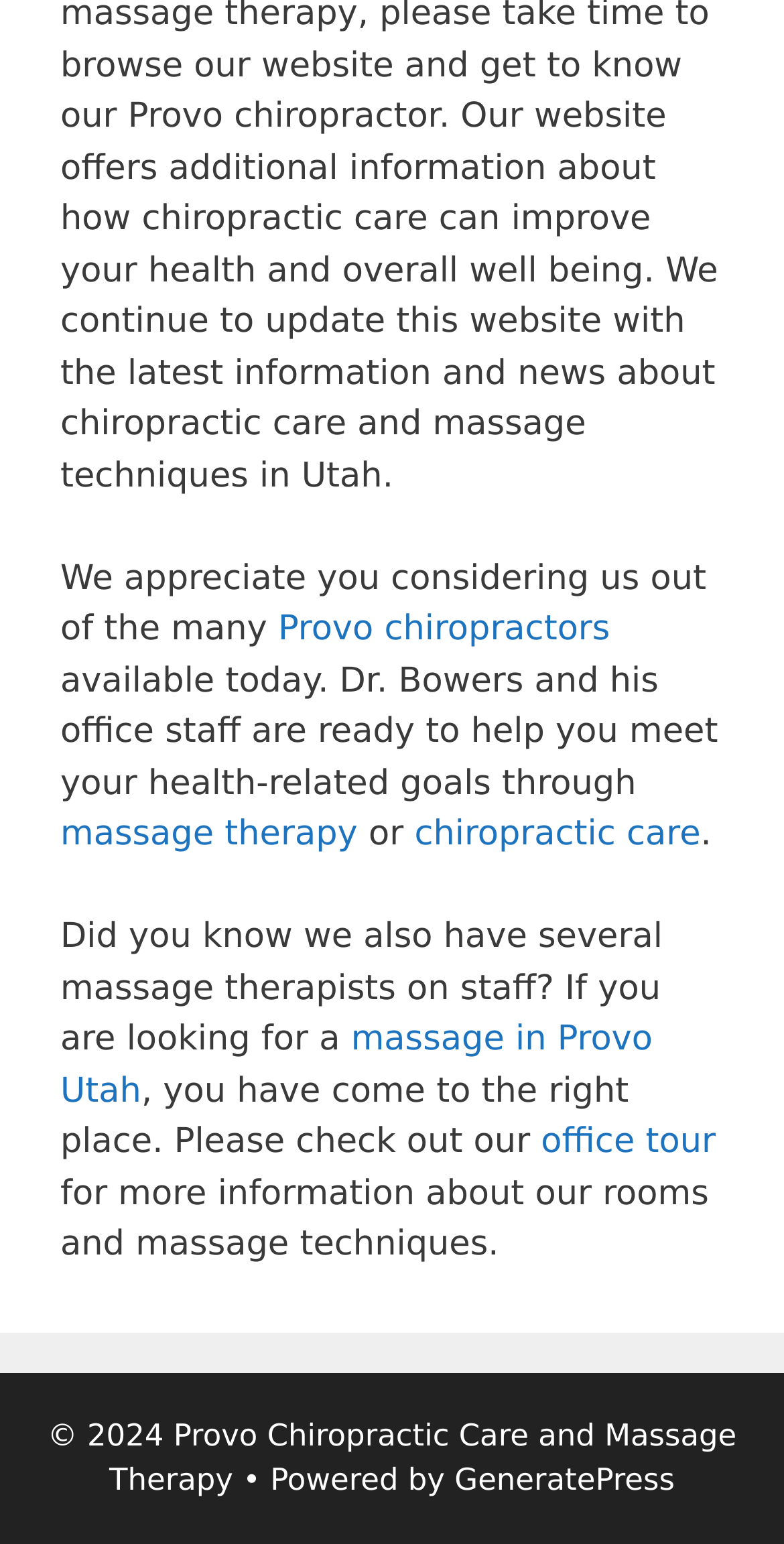Please find the bounding box coordinates (top-left x, top-left y, bottom-right x, bottom-right y) in the screenshot for the UI element described as follows: Open toolbar Accessibility Tools

None